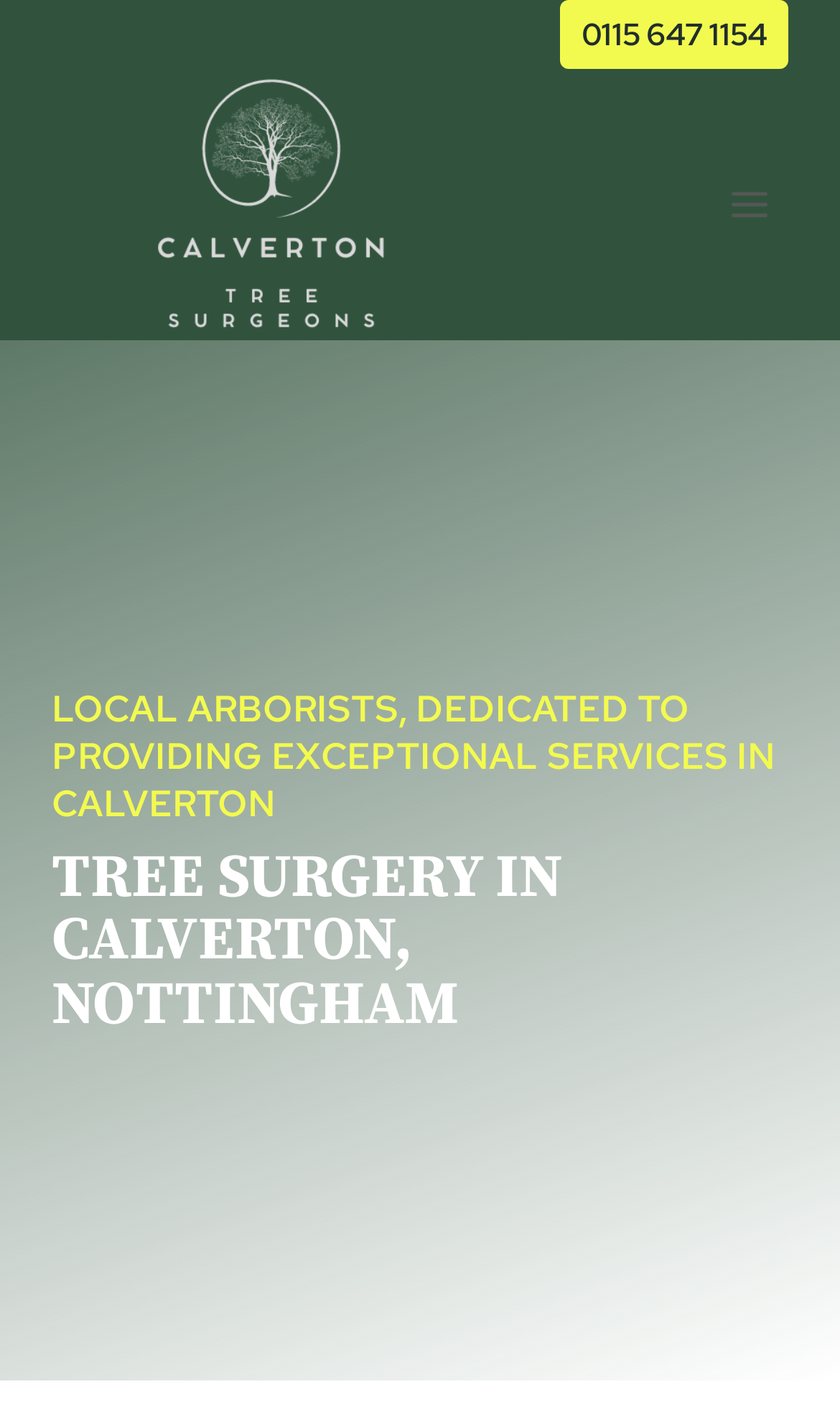Given the description: "Toggle Menu", determine the bounding box coordinates of the UI element. The coordinates should be formatted as four float numbers between 0 and 1, [left, top, right, bottom].

[0.844, 0.121, 0.938, 0.169]